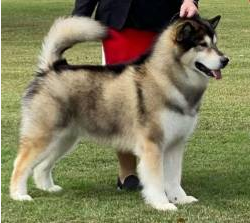Reply to the question with a single word or phrase:
What is the dog's expression?

Warm and loyal